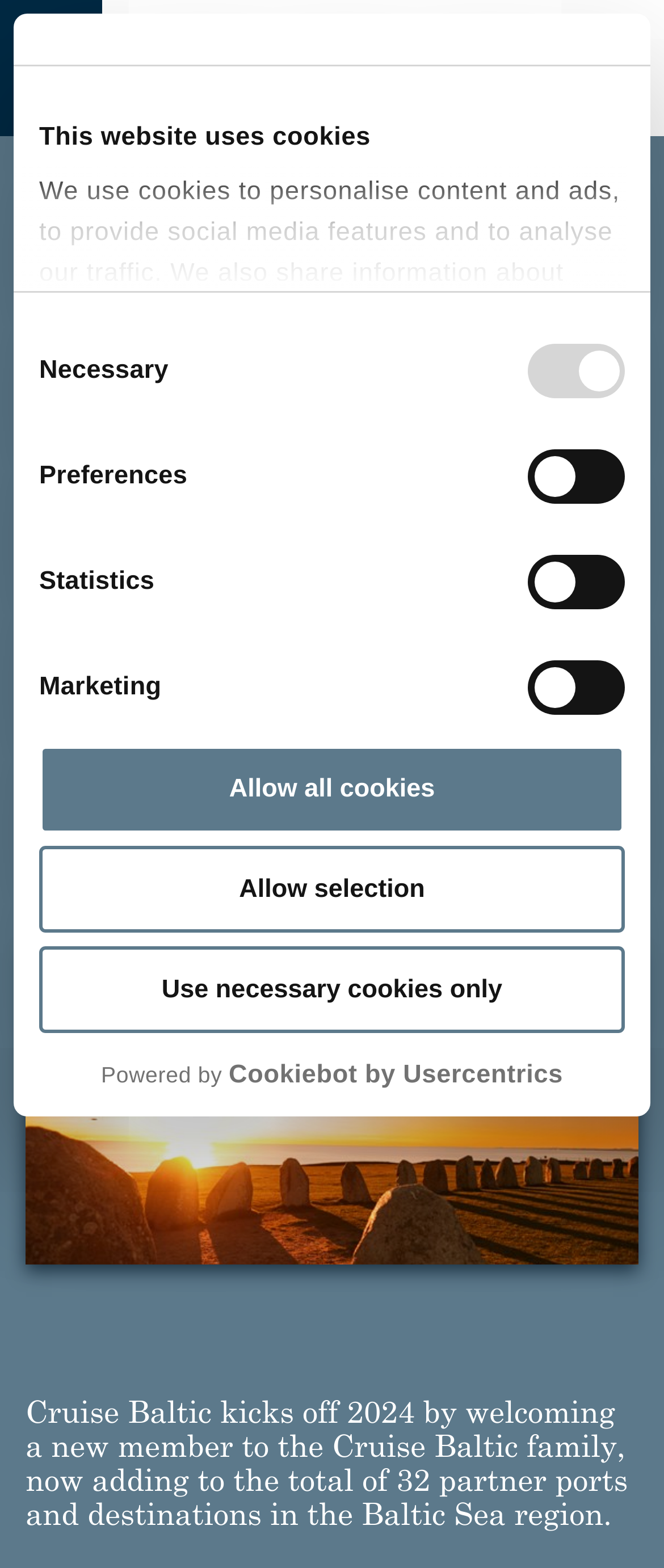Elaborate on the webpage's design and content in a detailed caption.

This webpage appears to be a news article or press release from Cruise Baltic, announcing the addition of a new member to their network. 

At the top of the page, there is a logo and a navigation menu with options like "DESTINATIONS" and "MENU". Below the navigation menu, there is a prominent heading that reads "Cruise Baltic welcomes a coastal gem as a new member of the network". 

On the left side of the page, there is a dialog box with a title "This website uses cookies" that takes up about two-thirds of the page's height. Inside the dialog box, there is a description of how the website uses cookies, followed by a section for consent selection with four checkboxes labeled "Necessary", "Preferences", "Statistics", and "Marketing". 

Below the consent selection section, there are three buttons: "Use necessary cookies only", "Allow selection", and "Allow all cookies". 

On the right side of the page, there is a section with a heading that summarizes the article, stating that Cruise Baltic has welcomed a new member to their family, adding to their total of 32 partner ports and destinations in the Baltic Sea region. The article's date, "Jan 30, 2024", is displayed below the heading. 

At the bottom of the page, there is a link to the logo, which opens in a new window, and a powered-by statement that credits Cookiebot by Usercentrics.